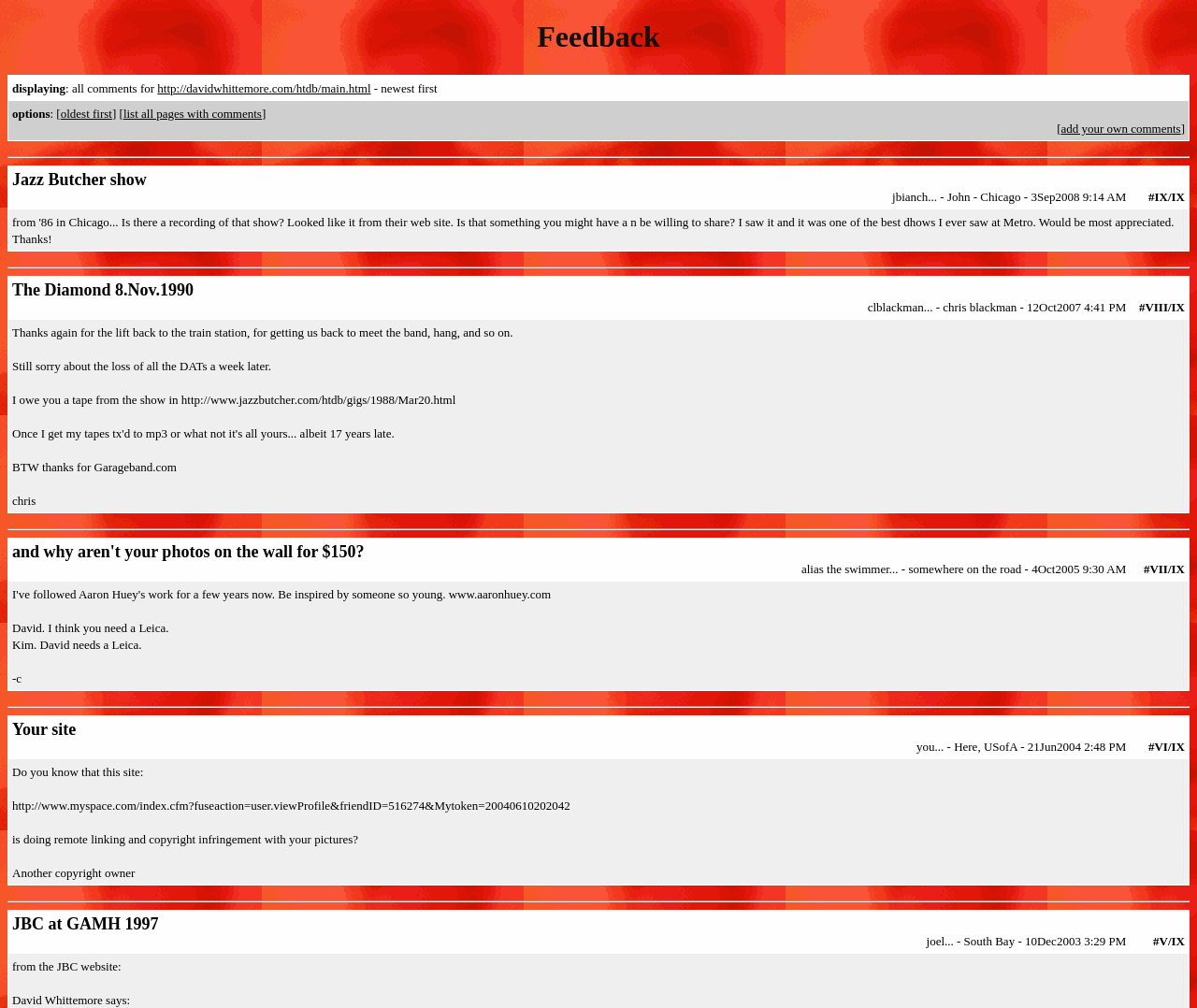Identify the bounding box coordinates for the UI element mentioned here: "http://davidwhittemore.com/htdb/main.html". Provide the coordinates as four float values between 0 and 1, i.e., [left, top, right, bottom].

[0.131, 0.081, 0.31, 0.095]